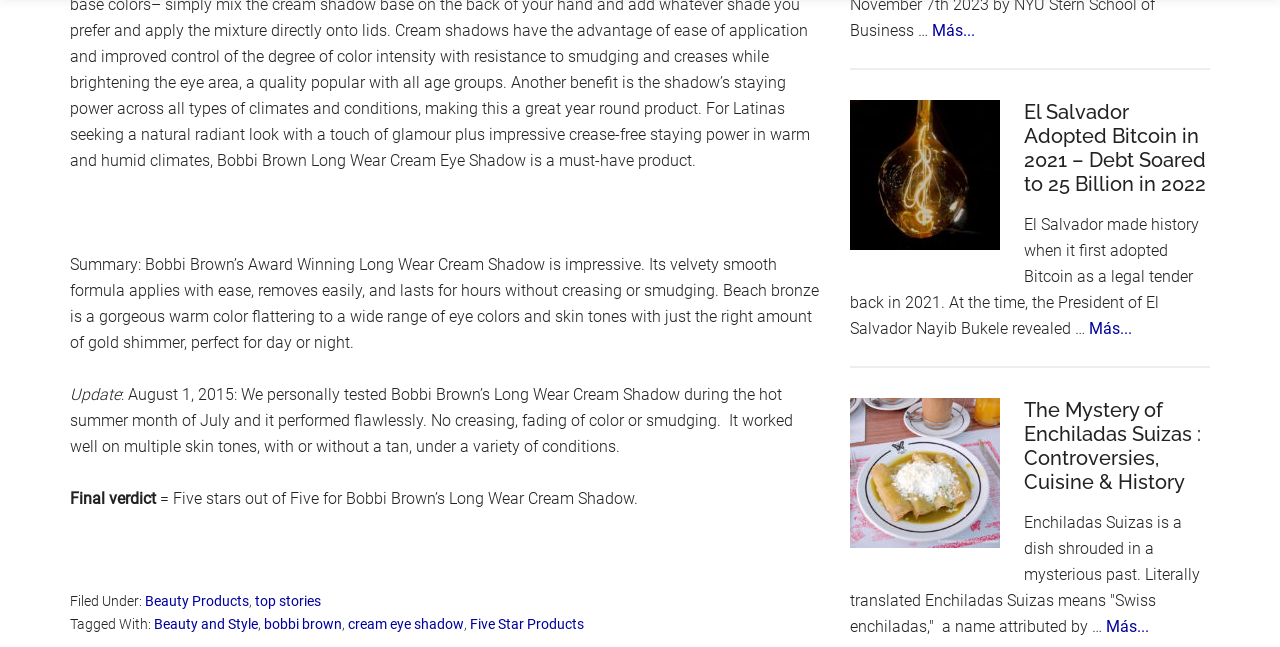Pinpoint the bounding box coordinates of the area that must be clicked to complete this instruction: "View the article El Salvador Adopted Bitcoin in 2021 – Debt Soared to 25 Billion in 2022".

[0.664, 0.155, 0.945, 0.569]